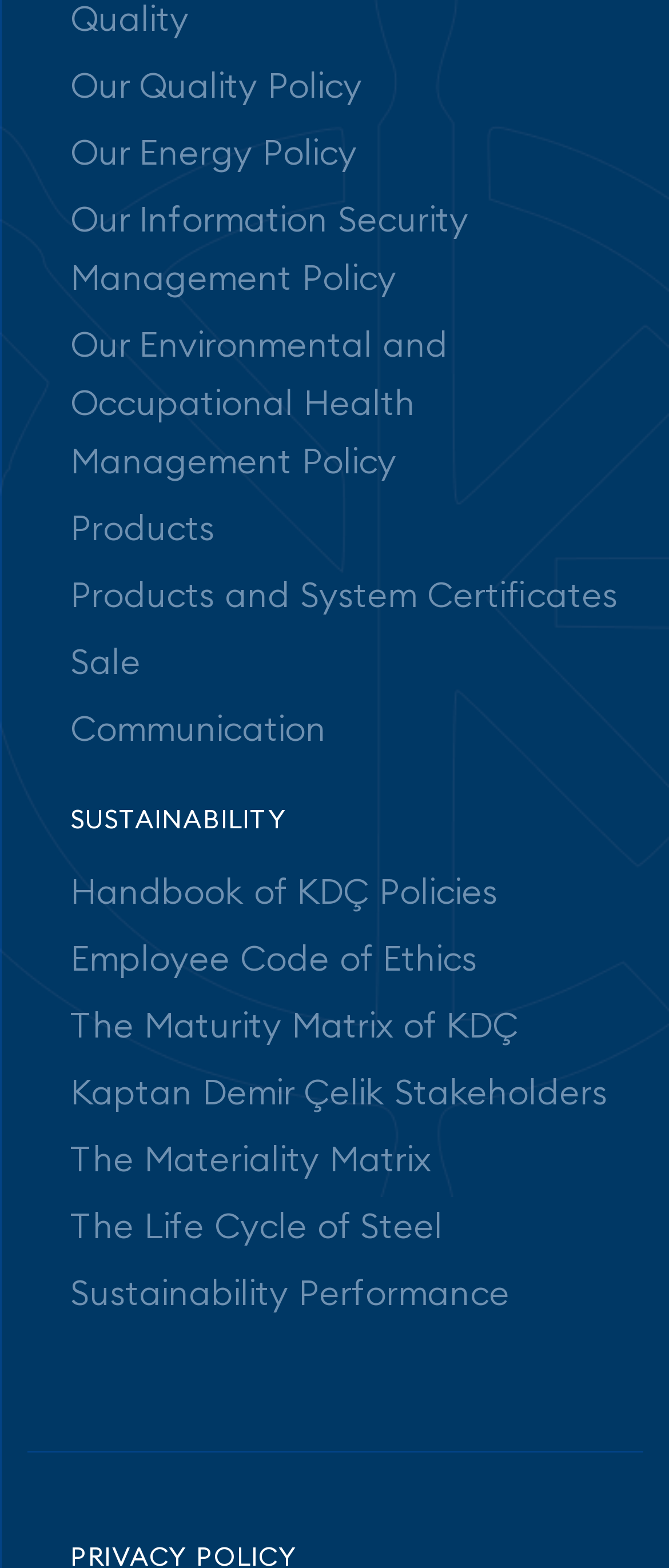What is the first policy listed?
Based on the image, give a one-word or short phrase answer.

Our Quality Policy